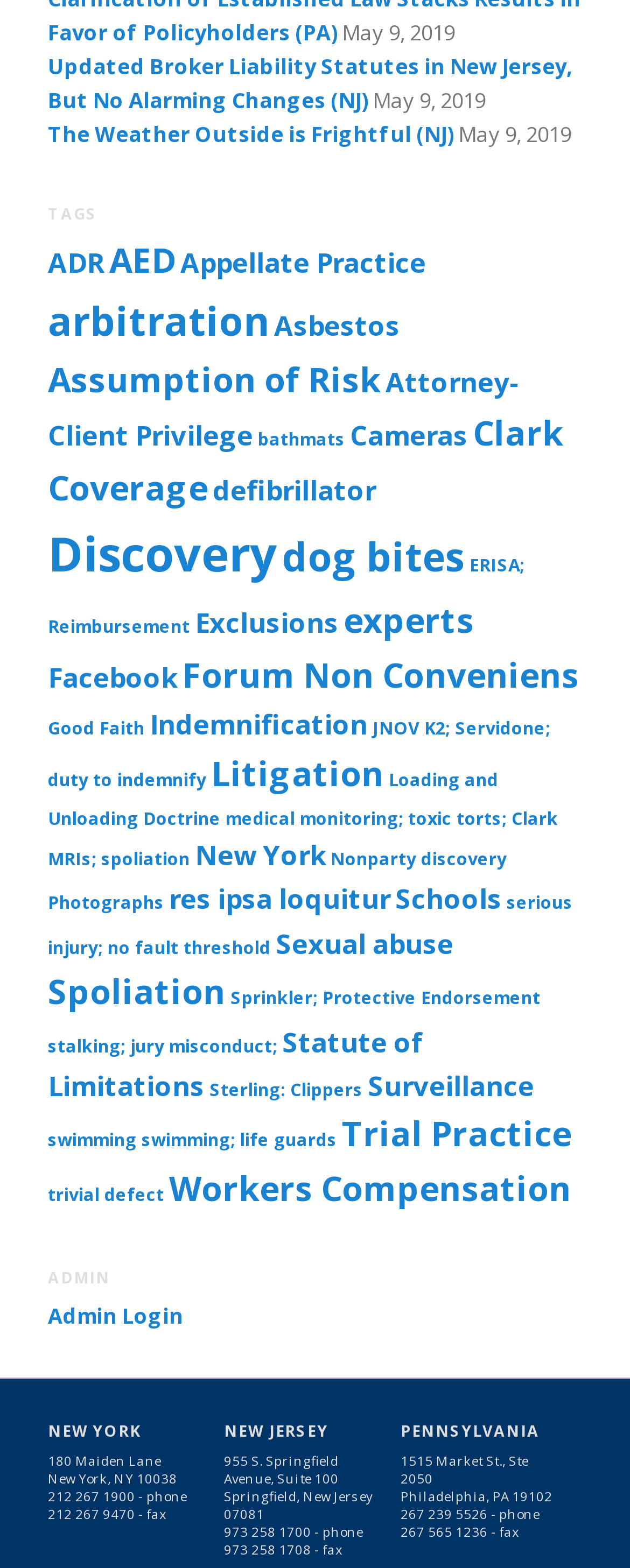How many items are under the 'arbitration' tag?
Give a single word or phrase answer based on the content of the image.

4